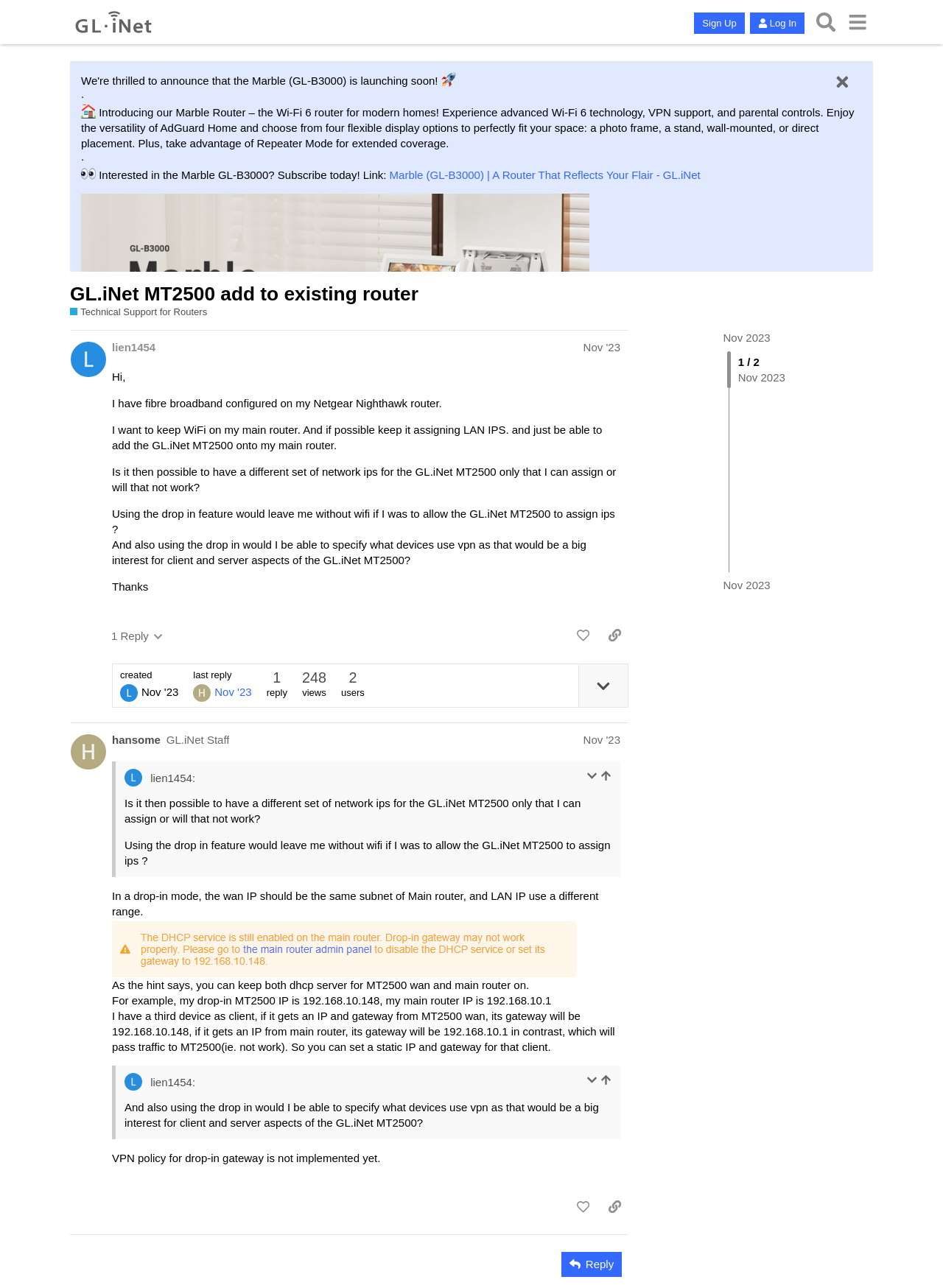Review the image closely and give a comprehensive answer to the question: What is the topic of the discussion on this webpage?

Based on the webpage content, the topic of discussion is about configuring the GL.iNet MT2500 router with a Netgear Nighthawk router, specifically about keeping WiFi on the main router and assigning LAN IPs.